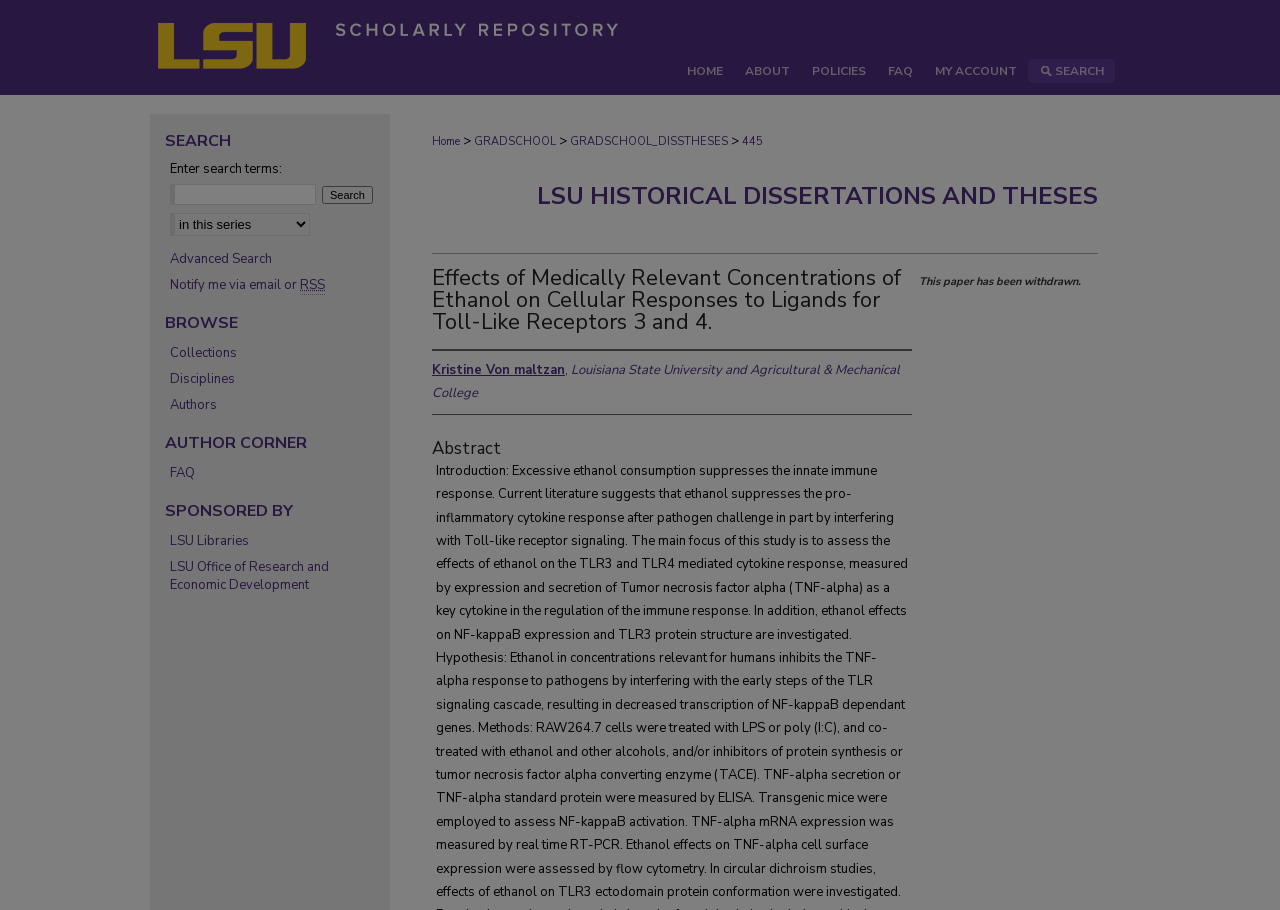Specify the bounding box coordinates of the element's region that should be clicked to achieve the following instruction: "Click on the 'Agniveer' link". The bounding box coordinates consist of four float numbers between 0 and 1, in the format [left, top, right, bottom].

None